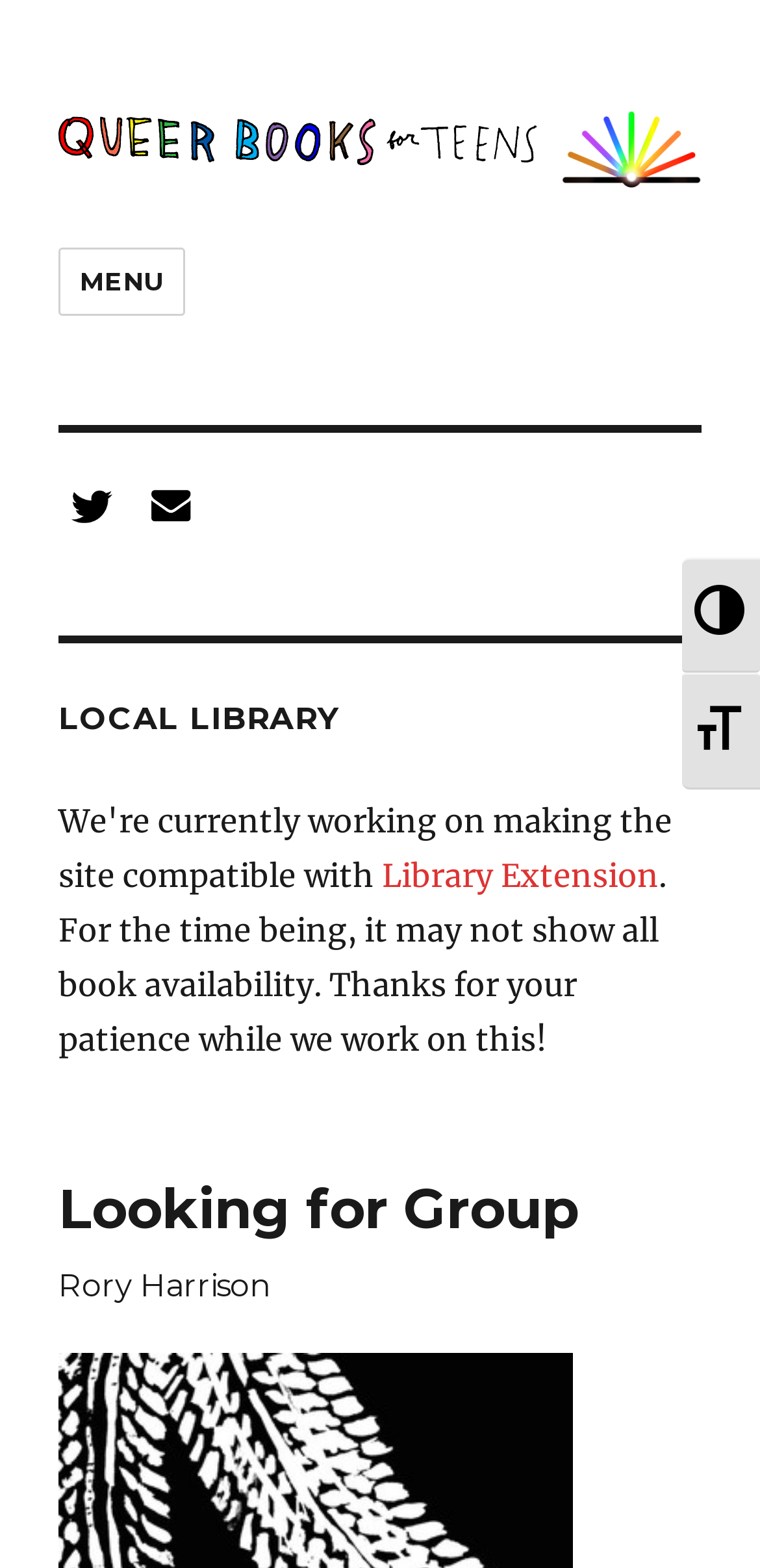Please answer the following question using a single word or phrase: How many social media links are there?

Two